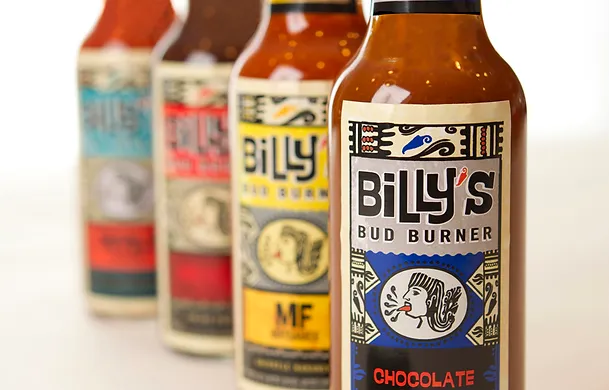Provide a comprehensive description of the image.

This image features an array of four sauce bottles prominently displayed, showcasing "Billy's Bud Burner" sauces. The central focus is on the brown bottle labeled "Billy's Bud Burner" in a bold, striking font, with the word "CHOCOLATE" highlighted at the bottom in a vibrant red to draw attention. Surrounding it are bottles in various colors and designs, suggesting a diverse range of flavorful sauces.

Each label incorporates artistic elements inspired by Mexican culture, including intricate patterns and illustrations that evoke ancient art styles, reflective of the product's vibrant heritage. The overall aesthetic blends modern design with traditional influences, showcasing the culinary inspirations behind each sauce. This setup not only emphasizes the unique branding of "Billy's Bud Burner" but also hints at the rich flavors awaiting potential customers.